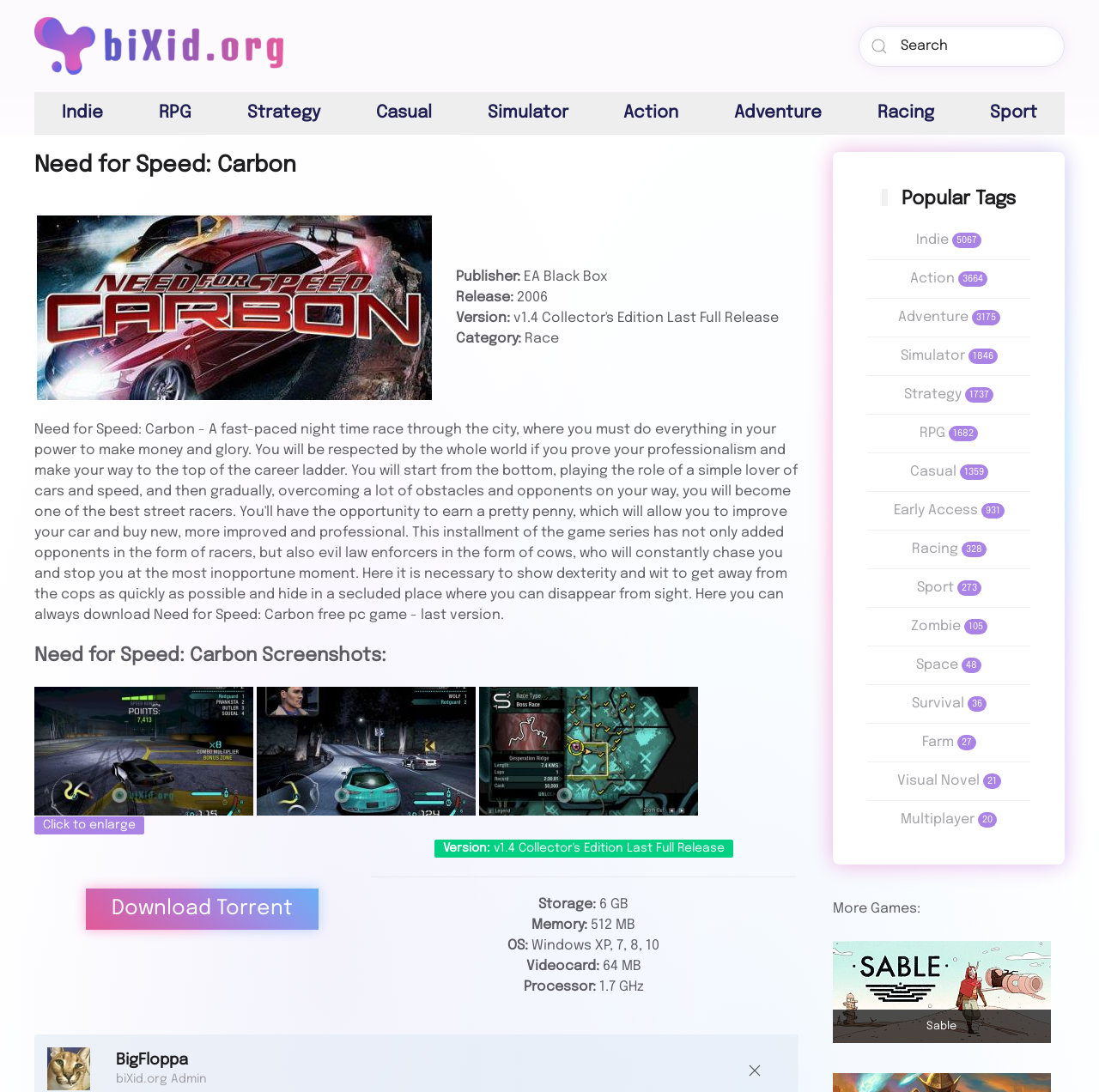Find the bounding box coordinates of the clickable area that will achieve the following instruction: "View Need for Speed: Carbon screenshots".

[0.031, 0.629, 0.23, 0.747]